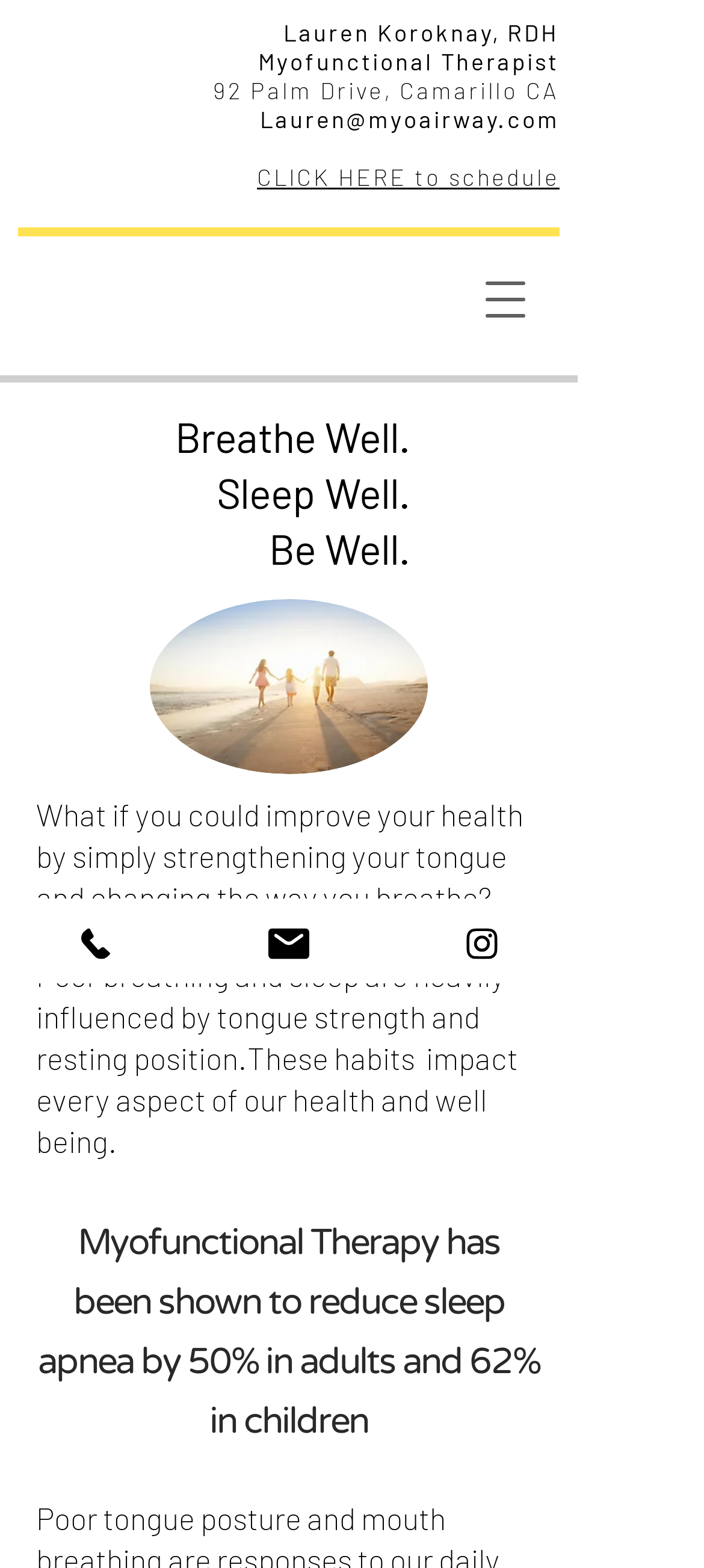Examine the screenshot and answer the question in as much detail as possible: What is the location of Lauren Koroknay's practice?

From the heading element, we can see that Lauren Koroknay's practice is located at 92 Palm Drive, Camarillo, CA, as mentioned in the text 'Lauren Koroknay, RDH Myofunctional Therapist 92 Palm Drive, Camarillo CA Lauren@myoairway.com CLICK HERE to schedule'.